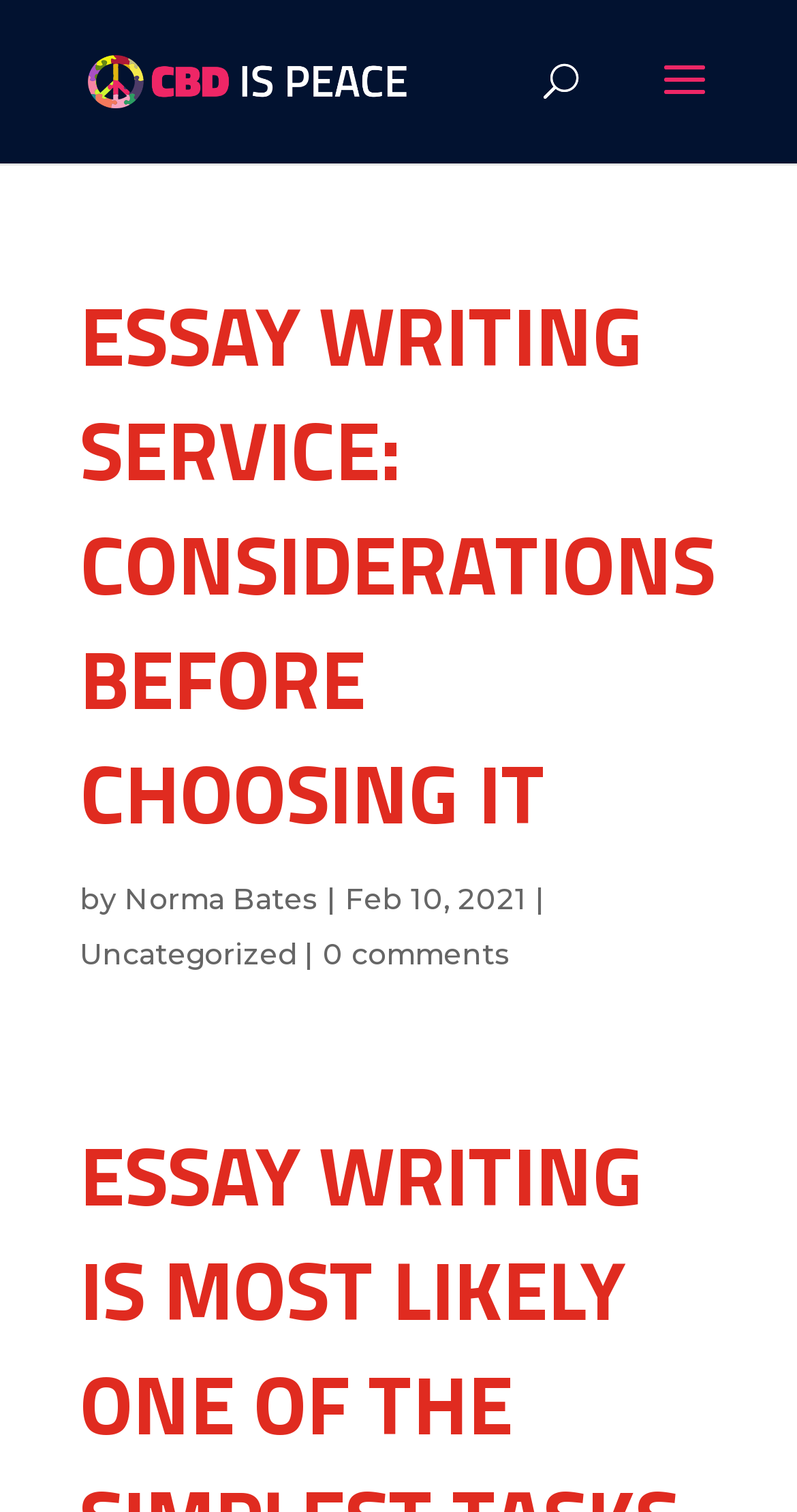Respond to the question below with a single word or phrase: When was the article published?

Feb 10, 2021